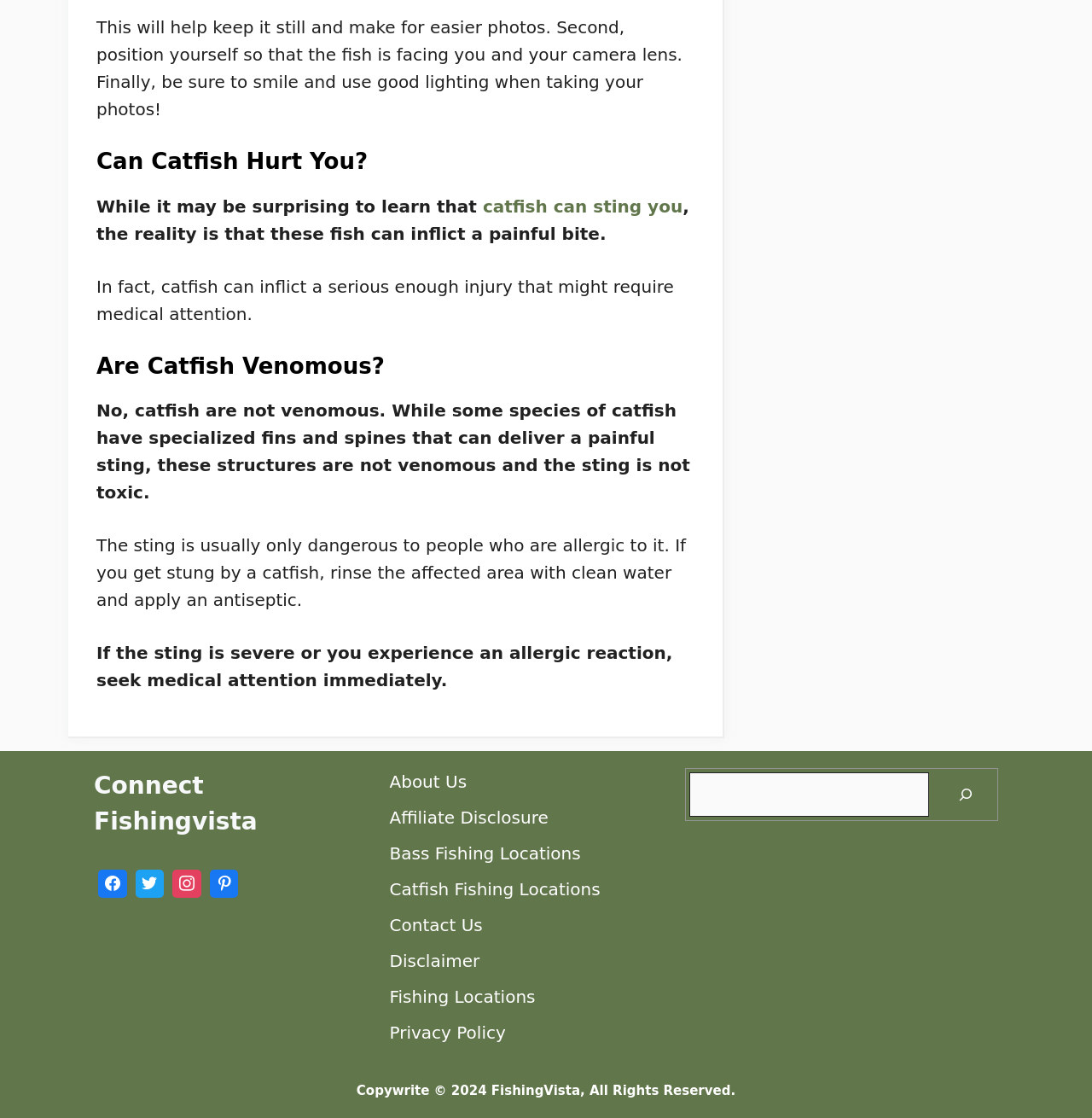How many social media links are available?
We need a detailed and meticulous answer to the question.

The social media links are located at the bottom of the webpage, and there are four of them, represented by icons. They are likely links to the website's social media profiles.